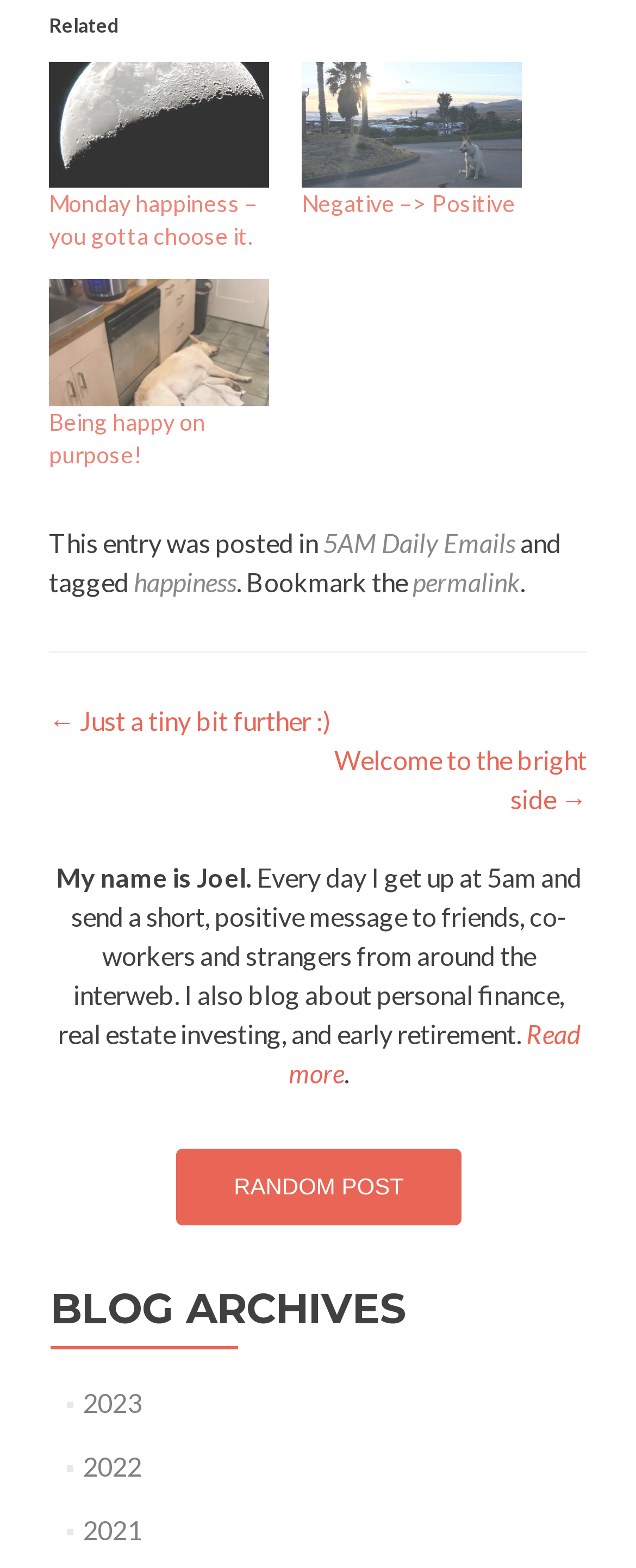Please determine the bounding box coordinates of the element's region to click for the following instruction: "Read about Monday happiness".

[0.077, 0.04, 0.423, 0.12]